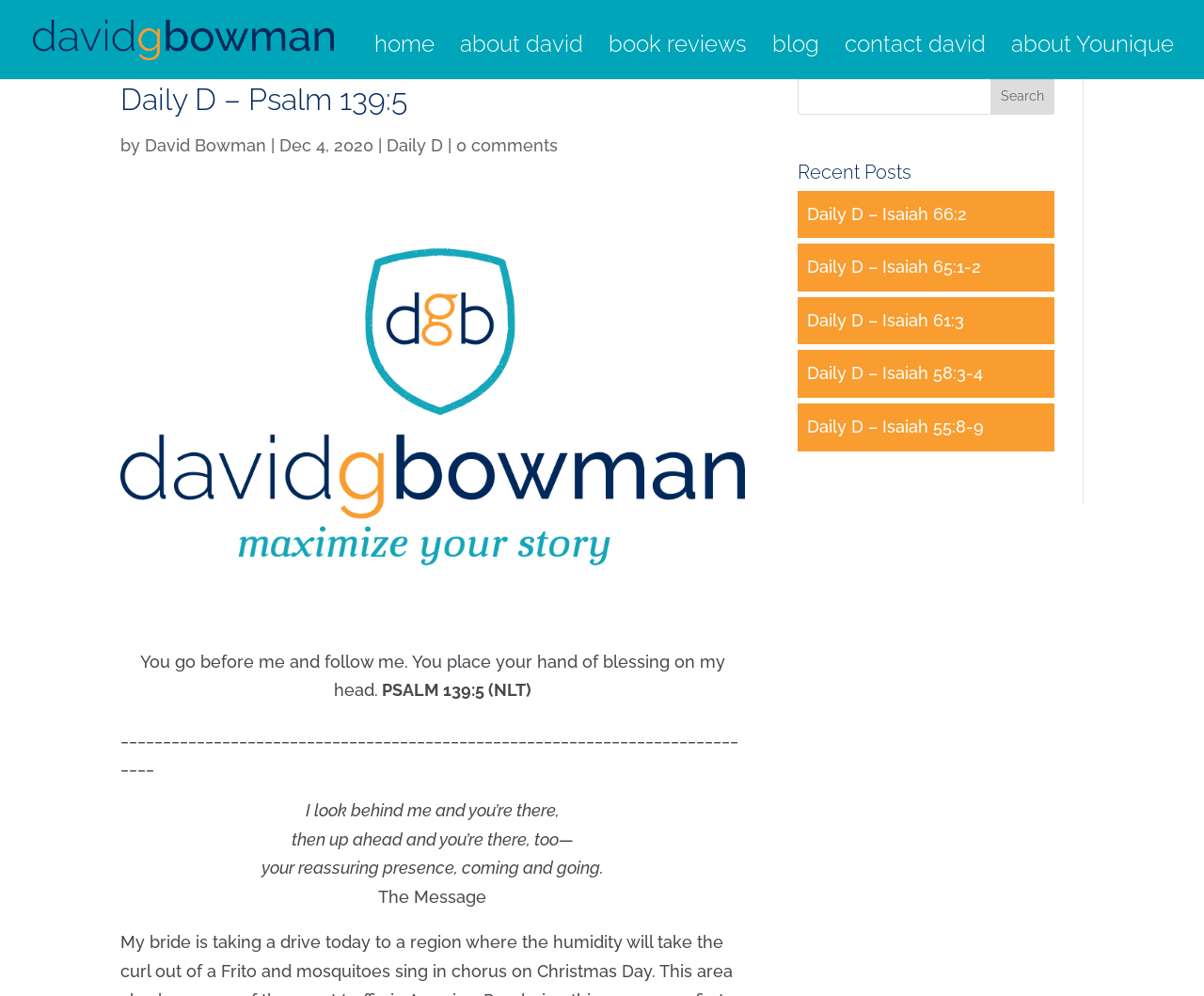What is the name of the section that allows users to search?
Please give a detailed and thorough answer to the question, covering all relevant points.

The name of the section that allows users to search is 'Search', which can be seen at the top right of the page with a textbox and a 'Search' button.